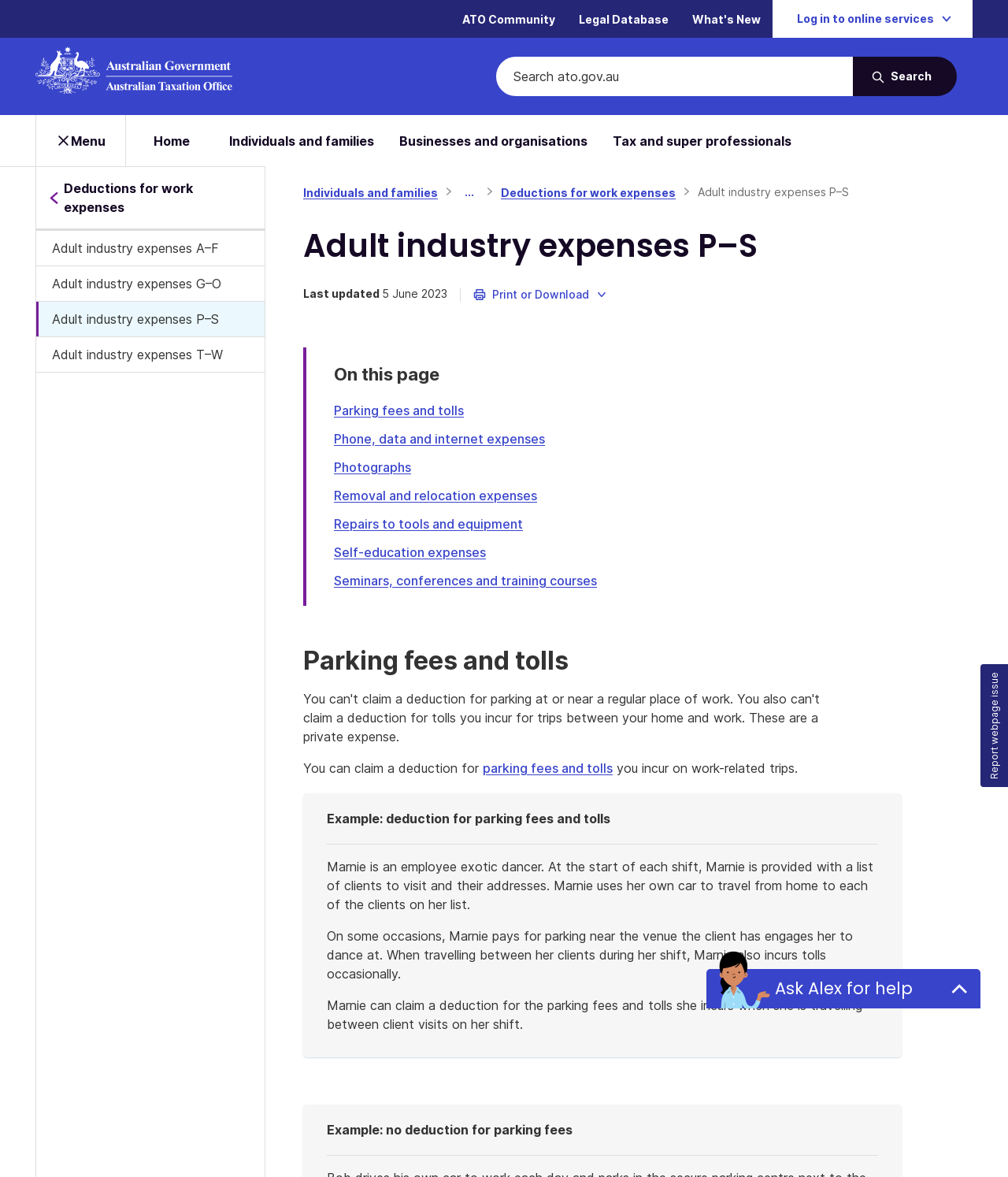Extract the main heading from the webpage content.

Adult industry expenses P–S